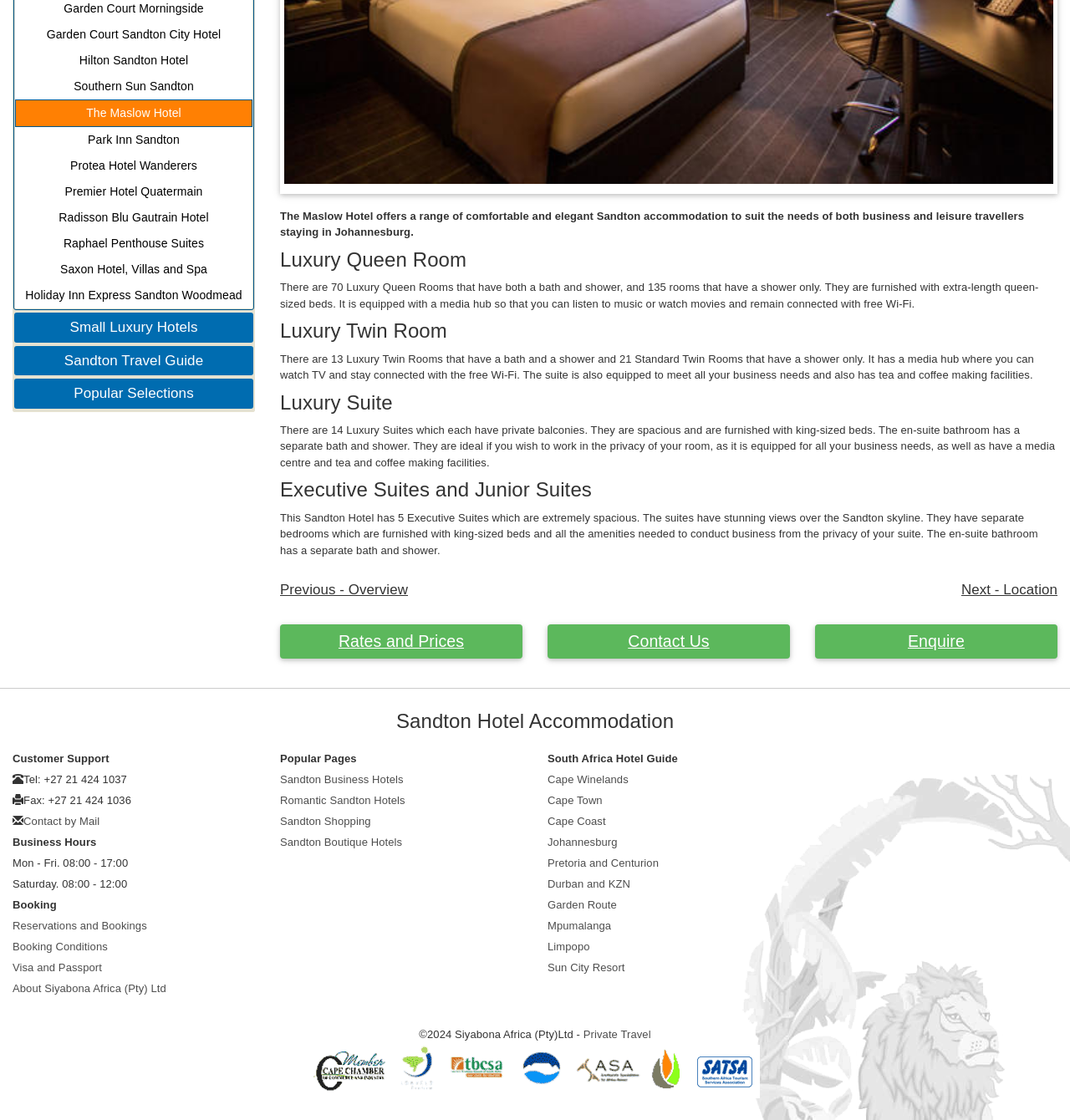Calculate the bounding box coordinates for the UI element based on the following description: "Saxon Hotel, Villas and Spa". Ensure the coordinates are four float numbers between 0 and 1, i.e., [left, top, right, bottom].

[0.014, 0.229, 0.236, 0.252]